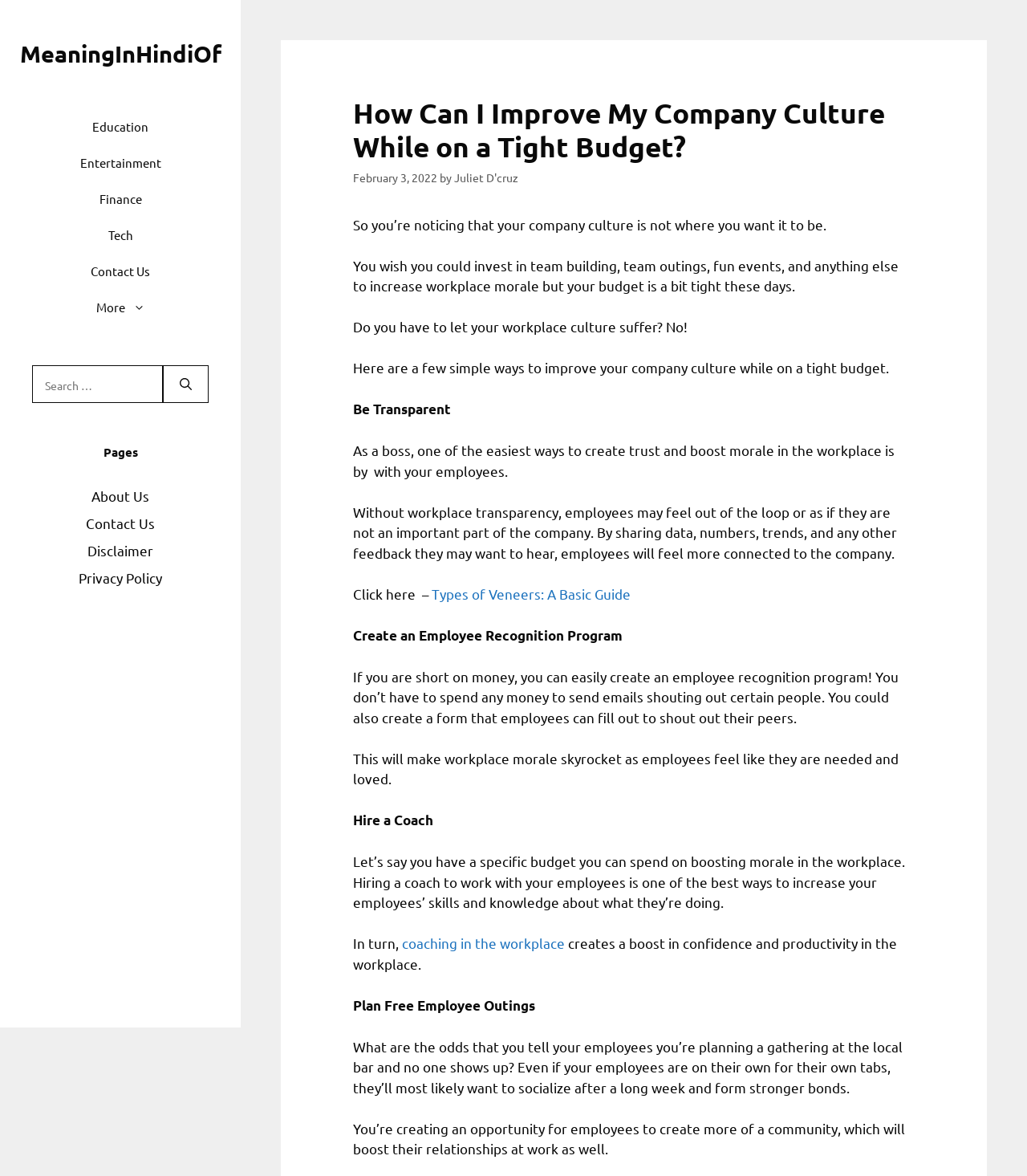Provide the bounding box coordinates for the UI element described in this sentence: "coaching in the workplace". The coordinates should be four float values between 0 and 1, i.e., [left, top, right, bottom].

[0.391, 0.795, 0.55, 0.809]